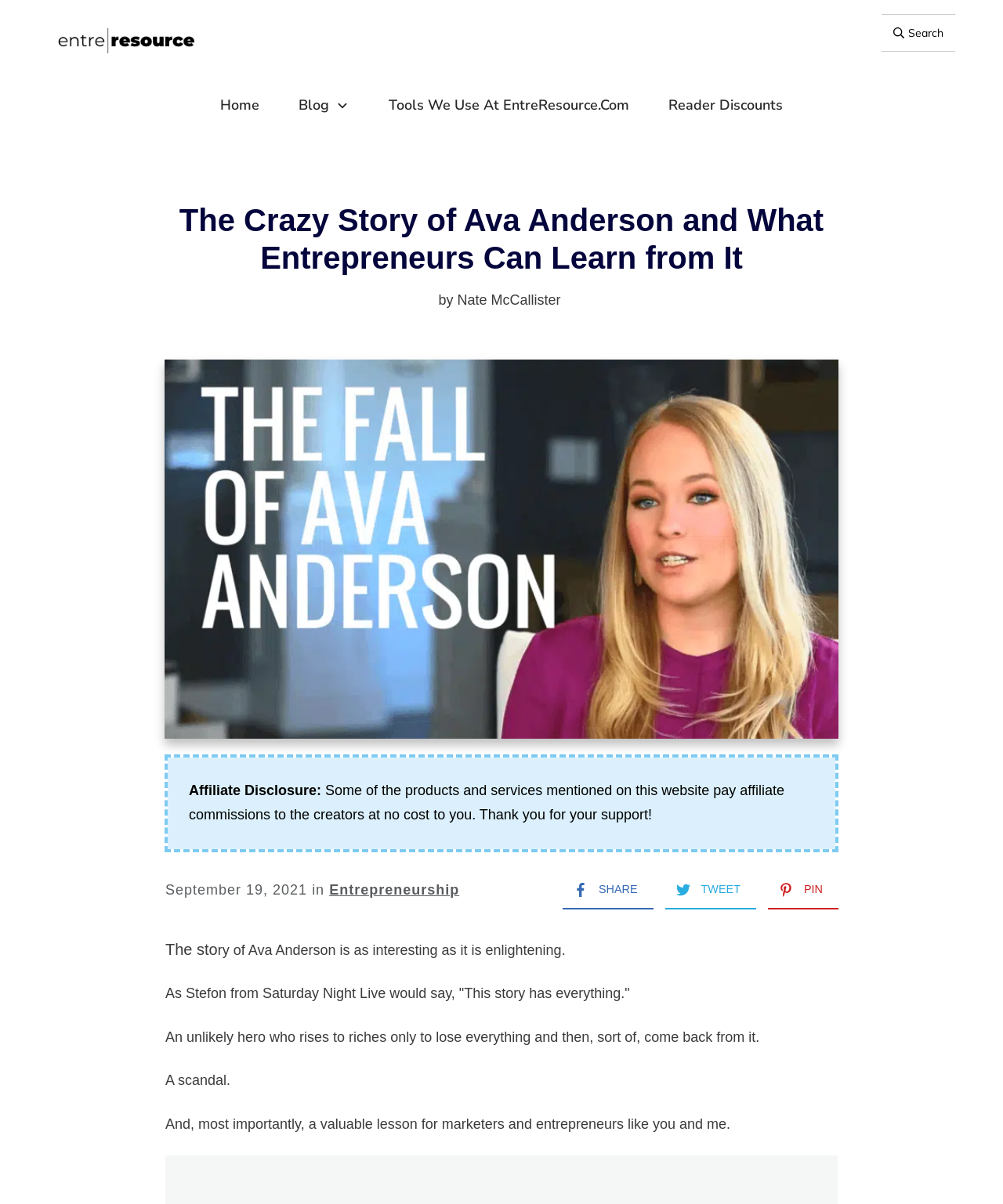Extract the main headline from the webpage and generate its text.

The Crazy Story of Ava Anderson and What Entrepreneurs Can Learn from It